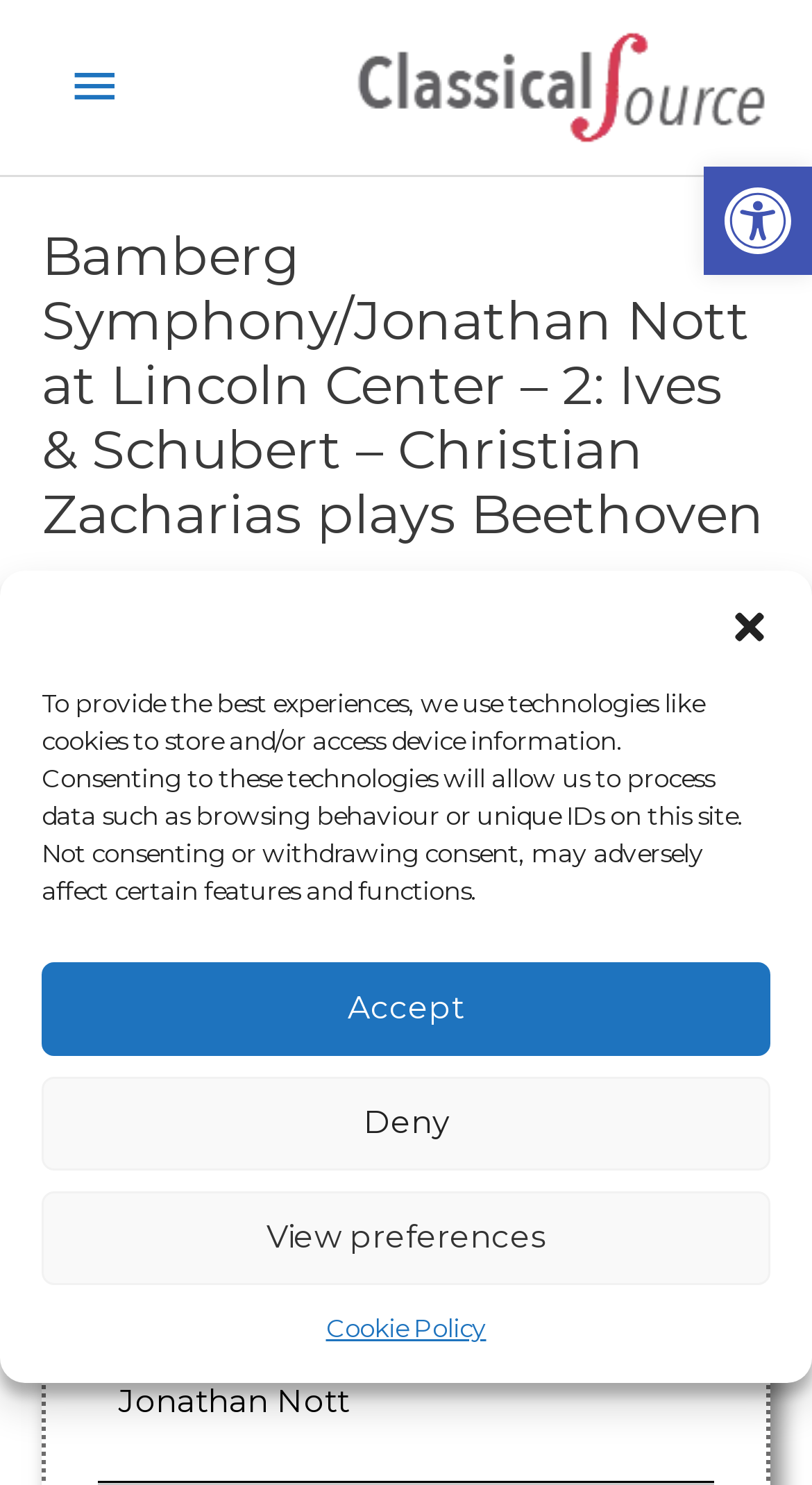Please find and provide the title of the webpage.

Bamberg Symphony/Jonathan Nott at Lincoln Center – 2: Ives & Schubert – Christian Zacharias plays Beethoven